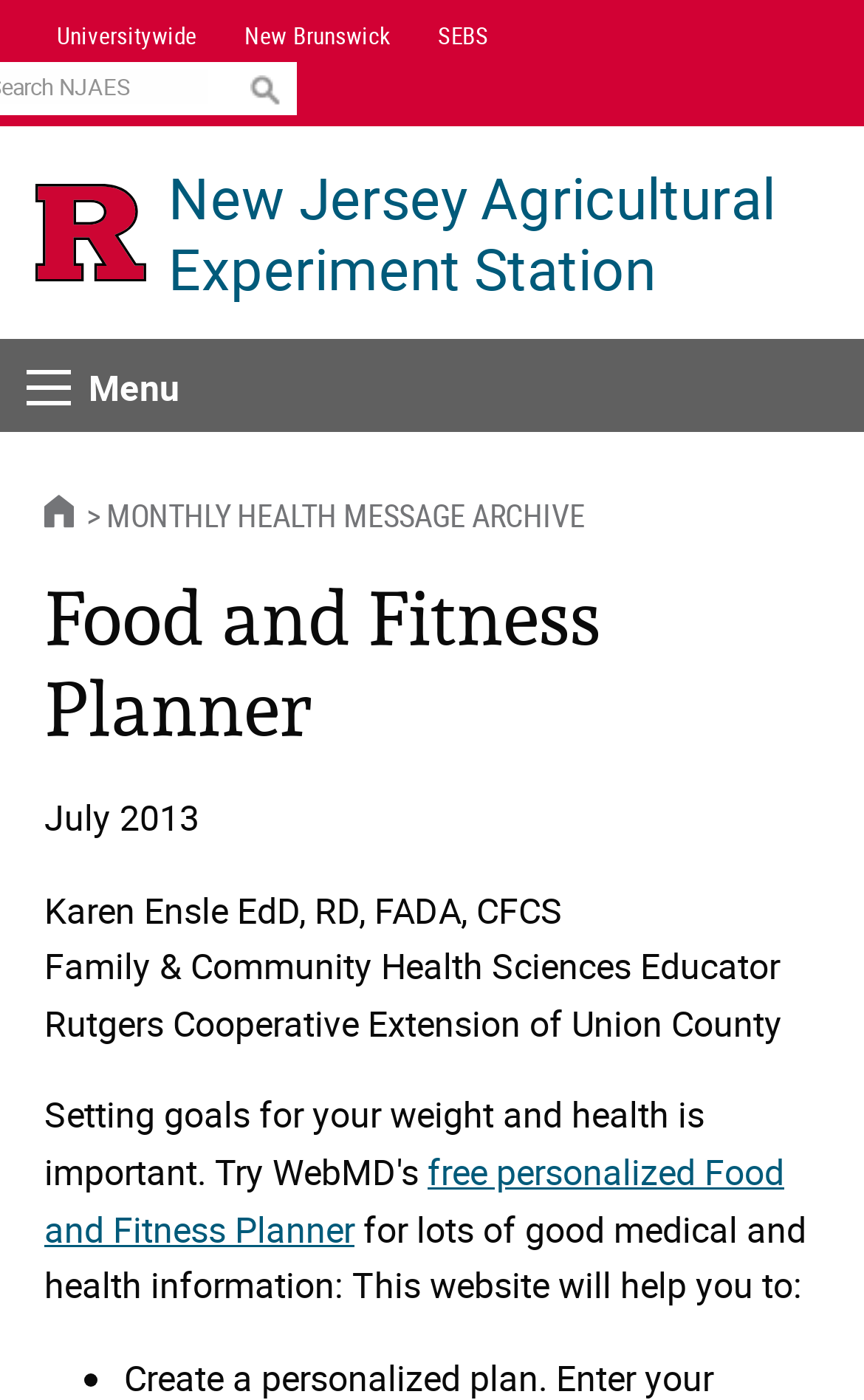Using the element description provided, determine the bounding box coordinates in the format (top-left x, top-left y, bottom-right x, bottom-right y). Ensure that all values are floating point numbers between 0 and 1. Element description: Monthly Health Message Archive

[0.092, 0.352, 0.677, 0.382]